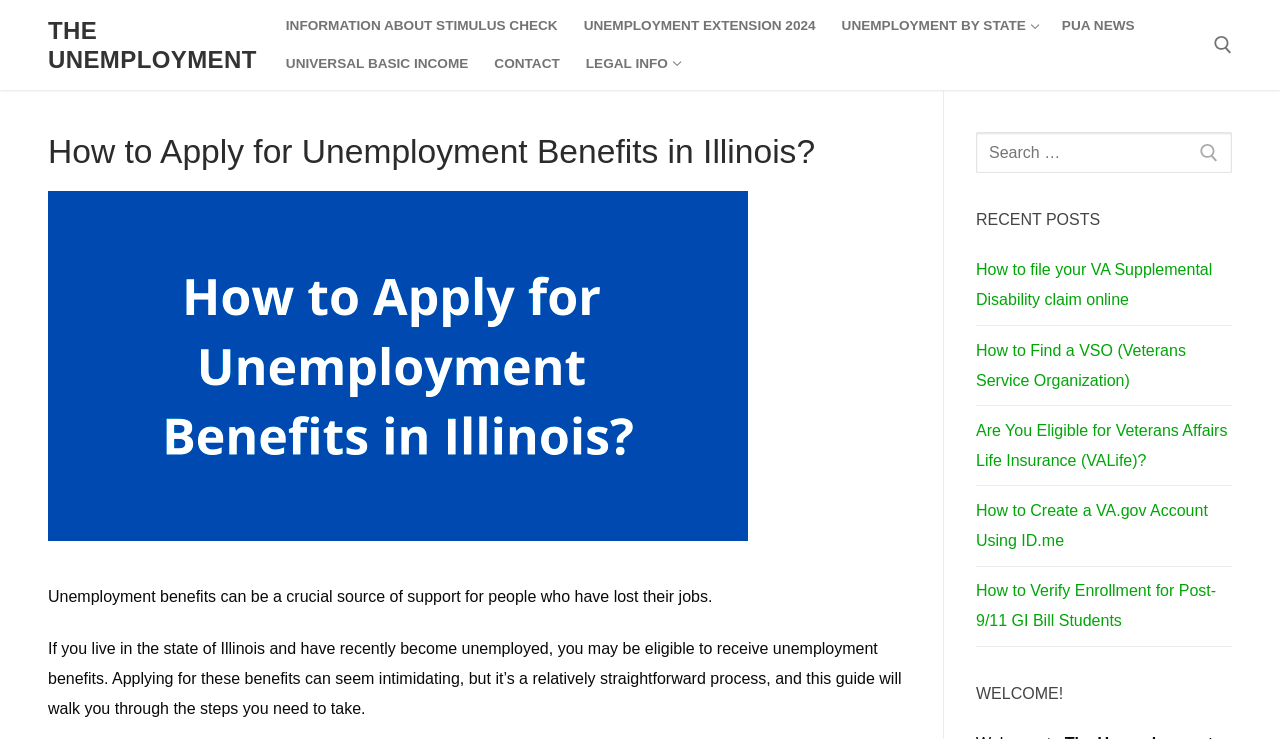Answer in one word or a short phrase: 
What is the position of the 'CONTACT' link?

Below the top navigation links